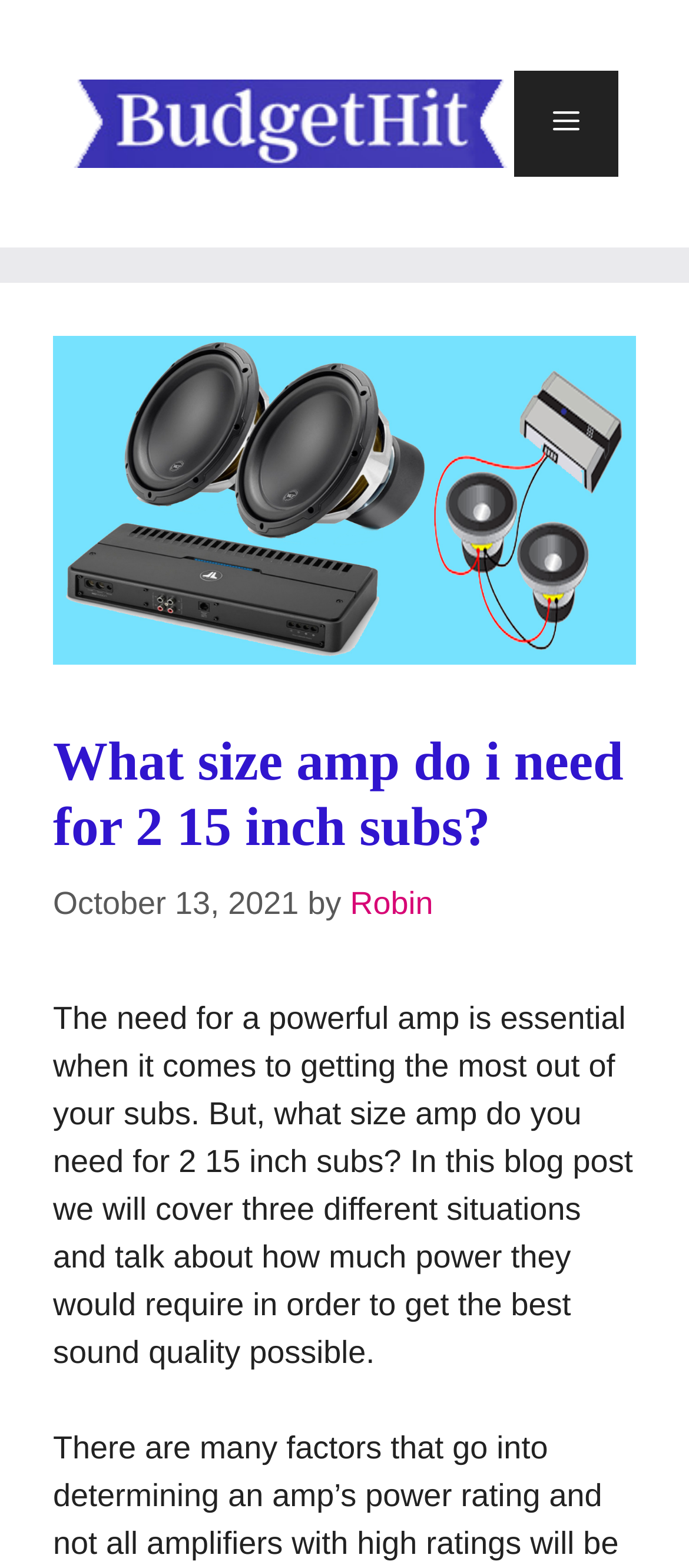What is the main topic of the blog post?
Using the image, give a concise answer in the form of a single word or short phrase.

Amp size for 2 15 inch subs